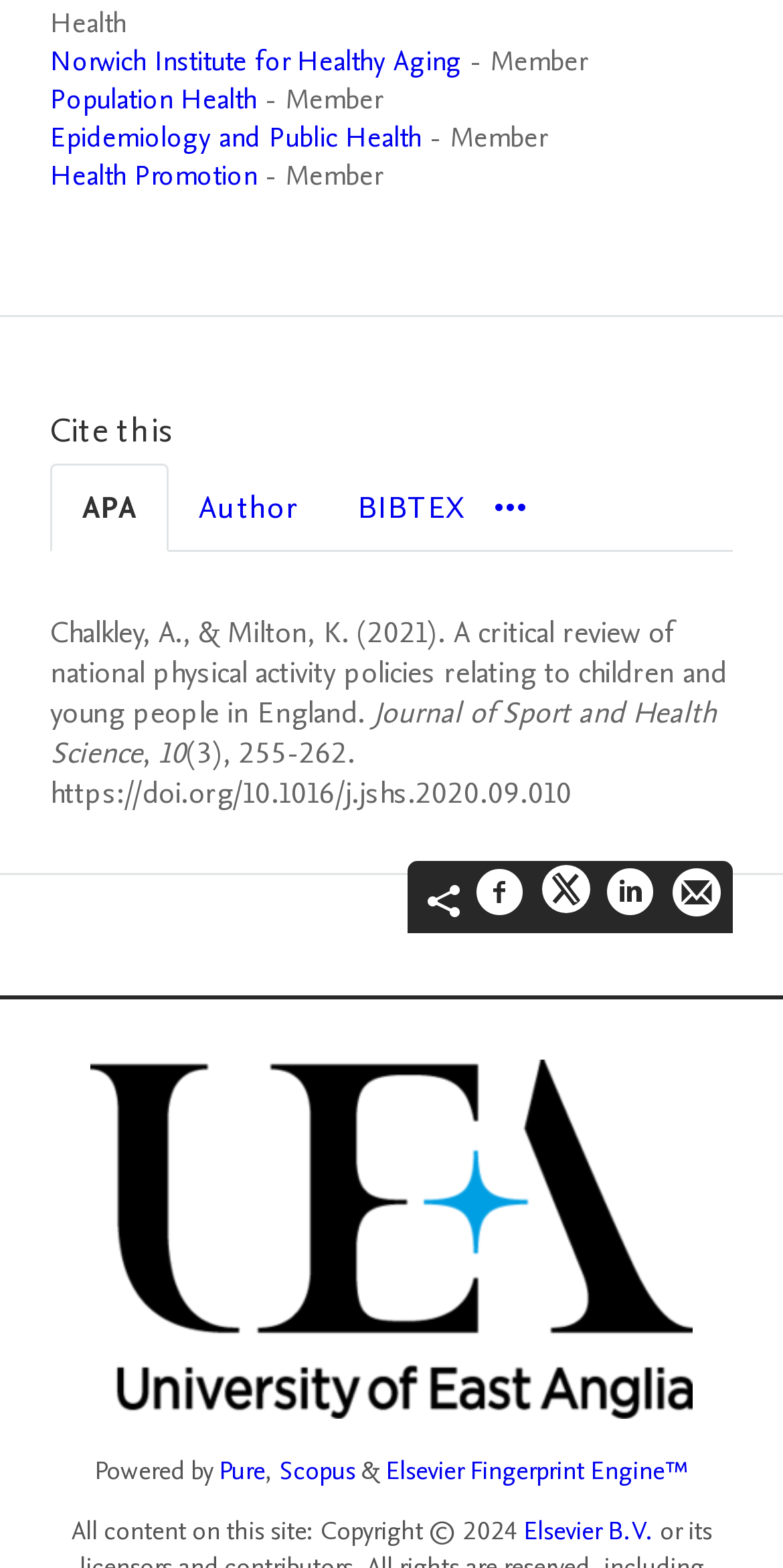Use a single word or phrase to answer the question:
What is the title of the research paper?

A critical review of national physical activity policies